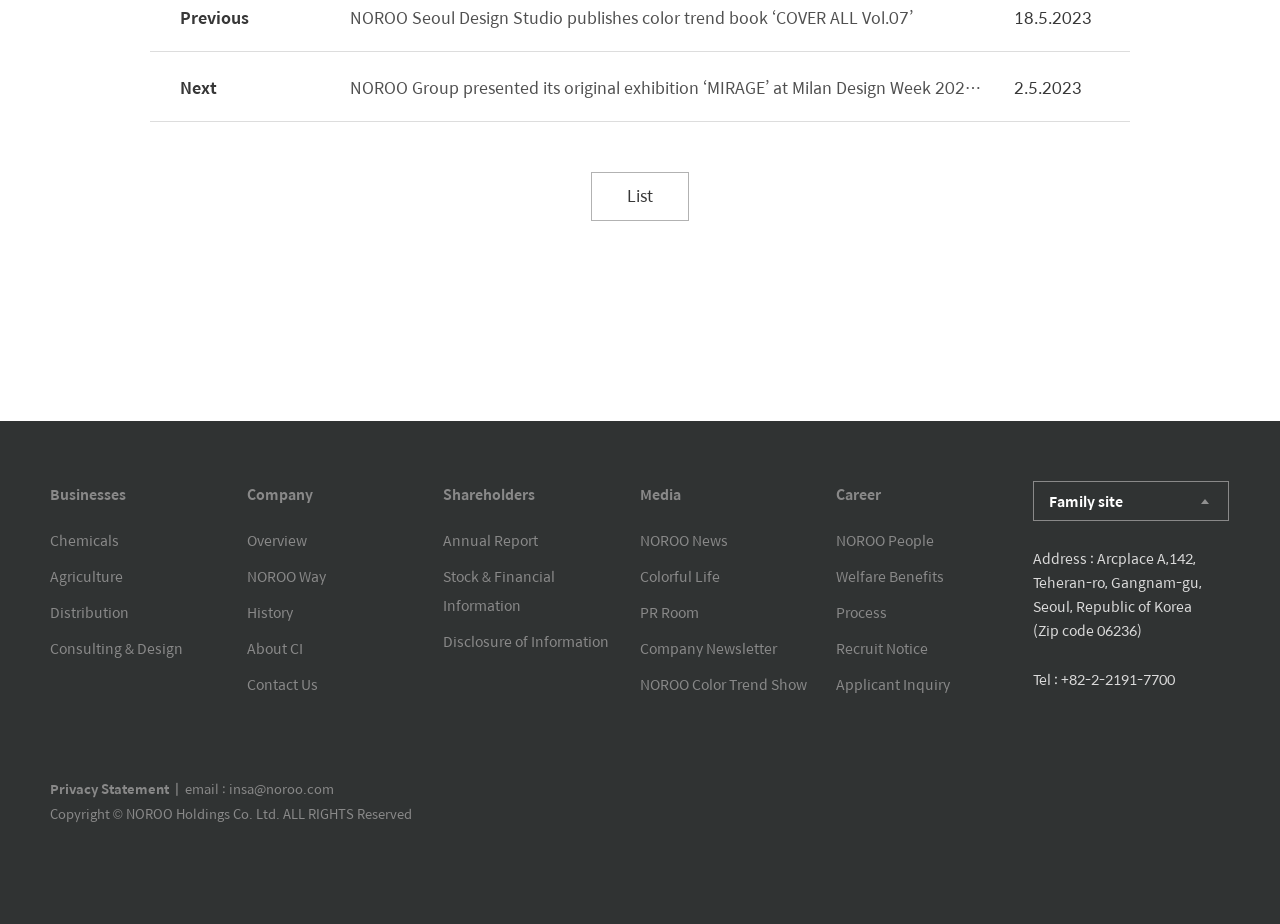Could you specify the bounding box coordinates for the clickable section to complete the following instruction: "Click on List"?

[0.462, 0.187, 0.538, 0.24]